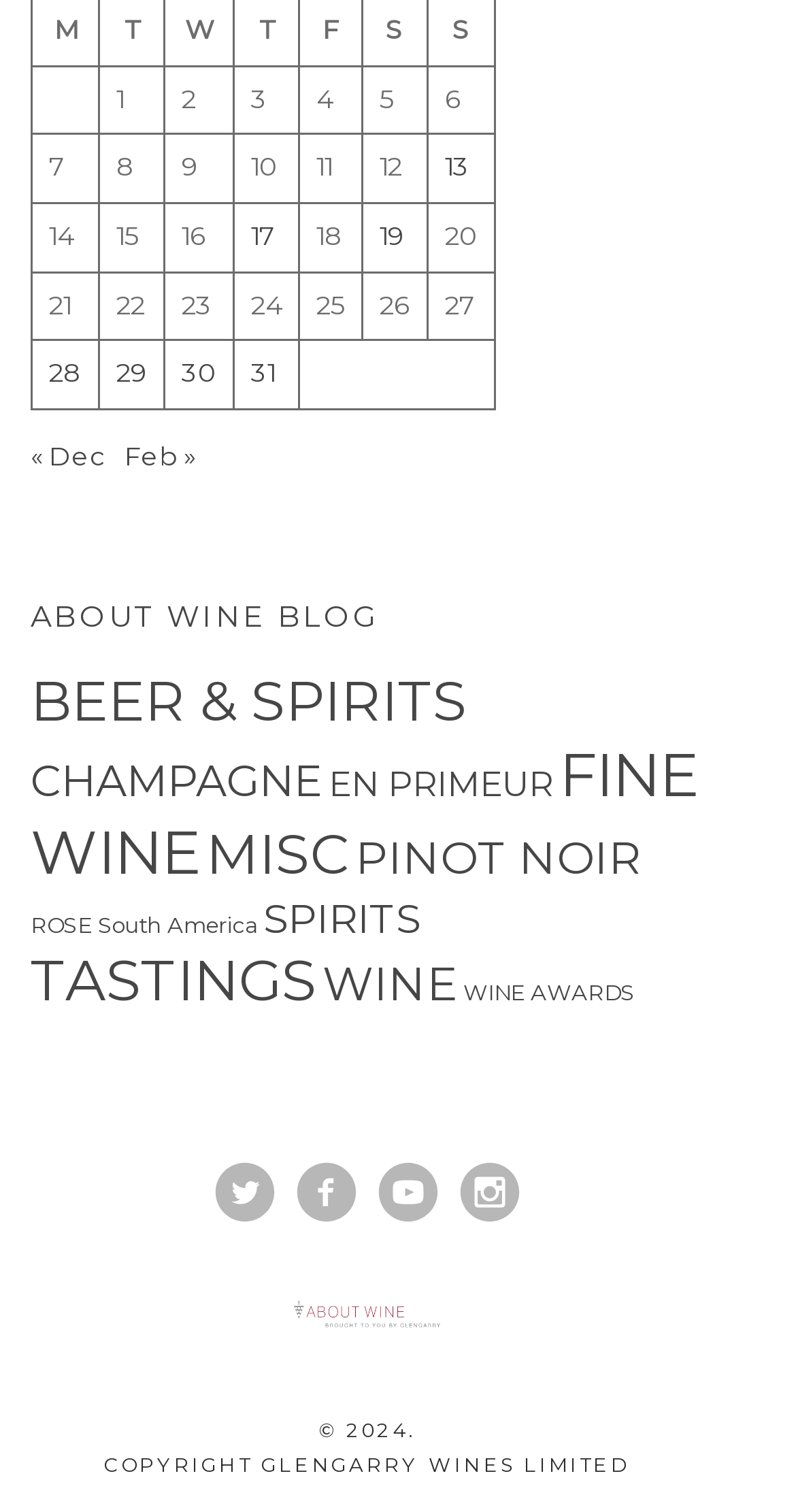How many links are there in the navigation section?
Provide a comprehensive and detailed answer to the question.

I found the answer by looking at the navigation section, which contains two links: '« Dec' and 'Feb »'.